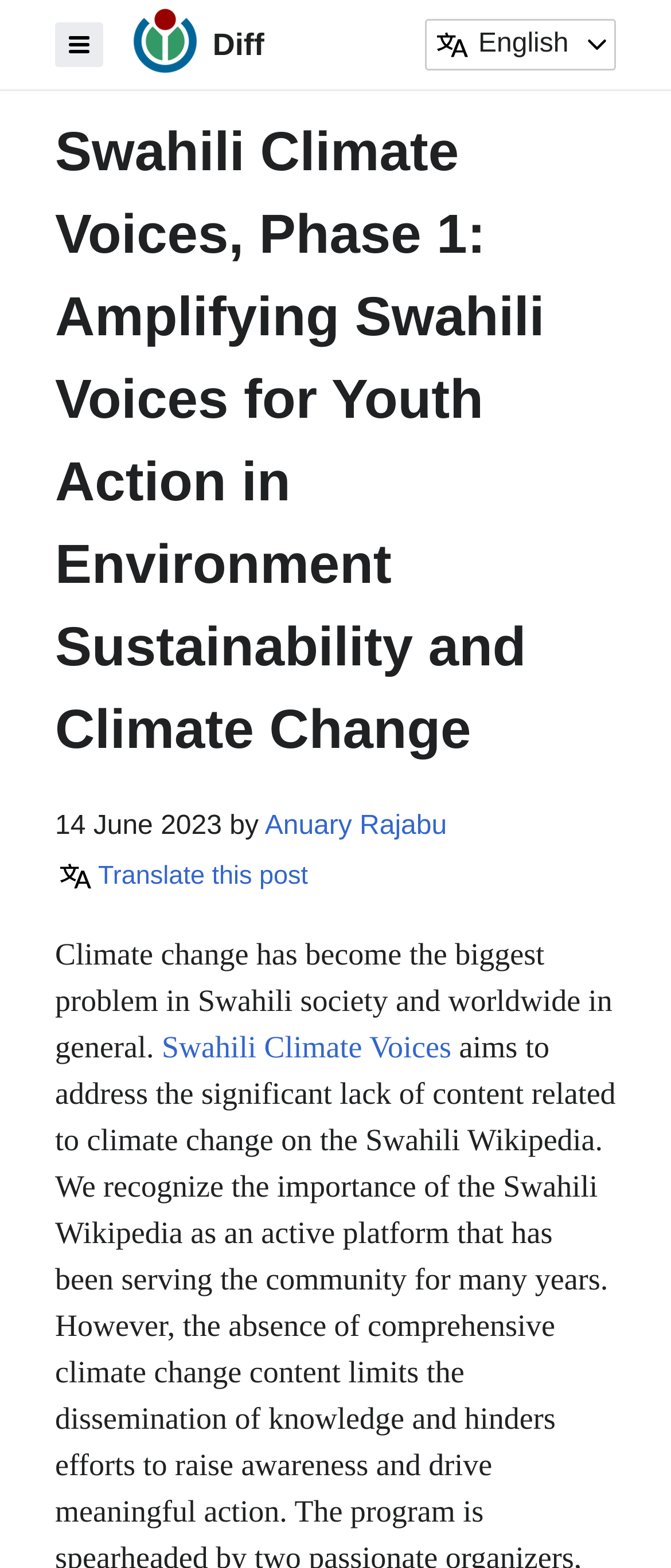Please find and report the primary heading text from the webpage.

Swahili Climate Voices, Phase 1: Amplifying Swahili Voices for Youth Action in Environment Sustainability and Climate Change